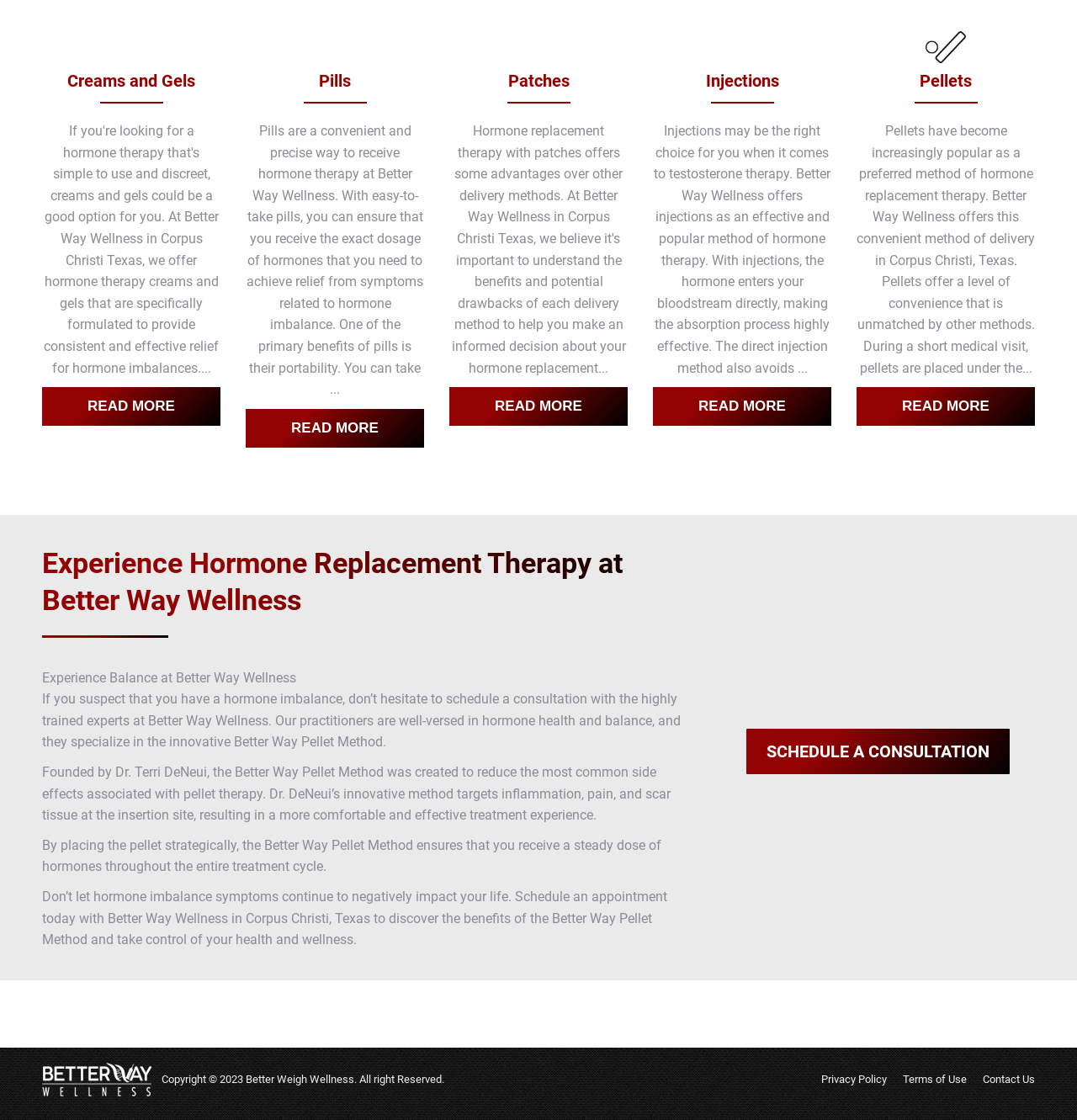Determine the bounding box for the UI element described here: "Terms of Use".

[0.838, 0.957, 0.898, 0.971]